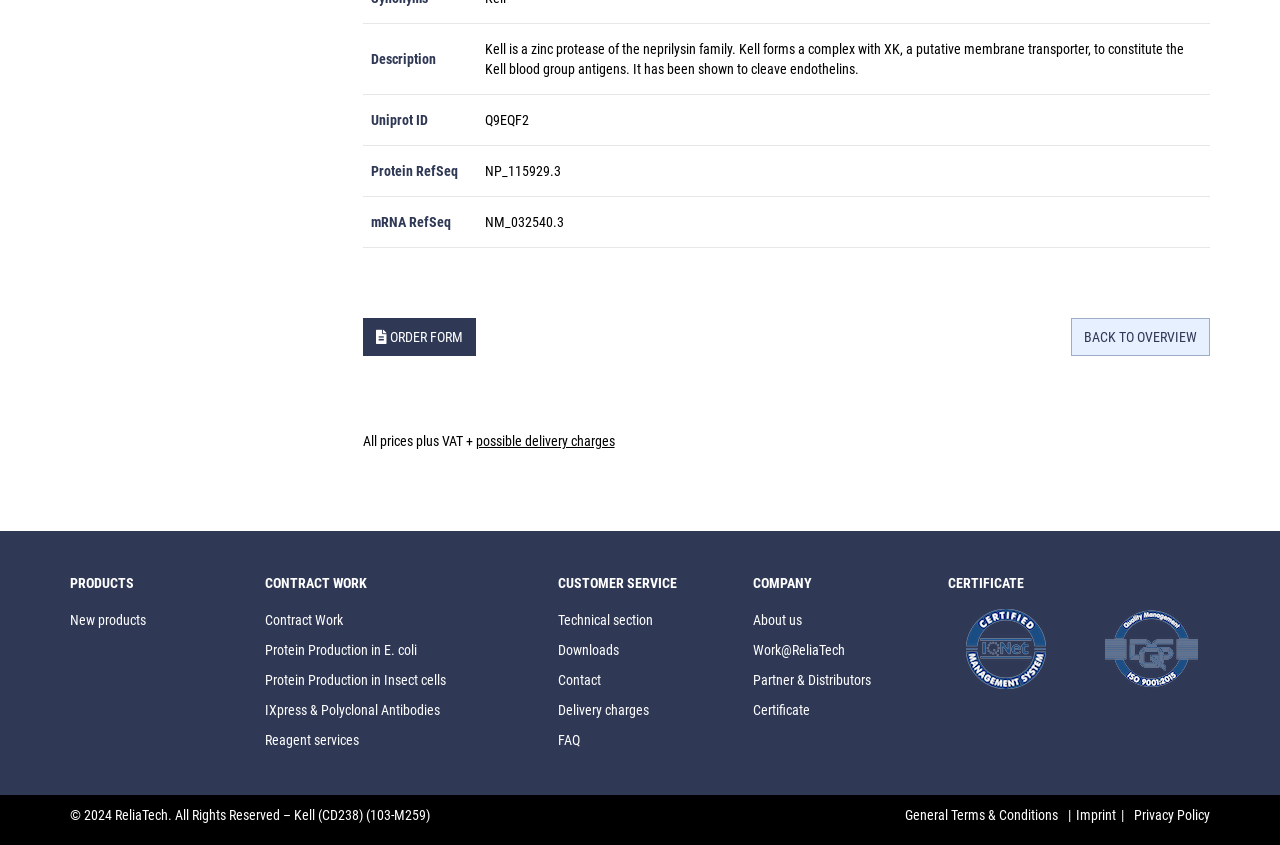Identify the bounding box coordinates of the clickable region to carry out the given instruction: "Contact customer service".

[0.436, 0.724, 0.51, 0.743]